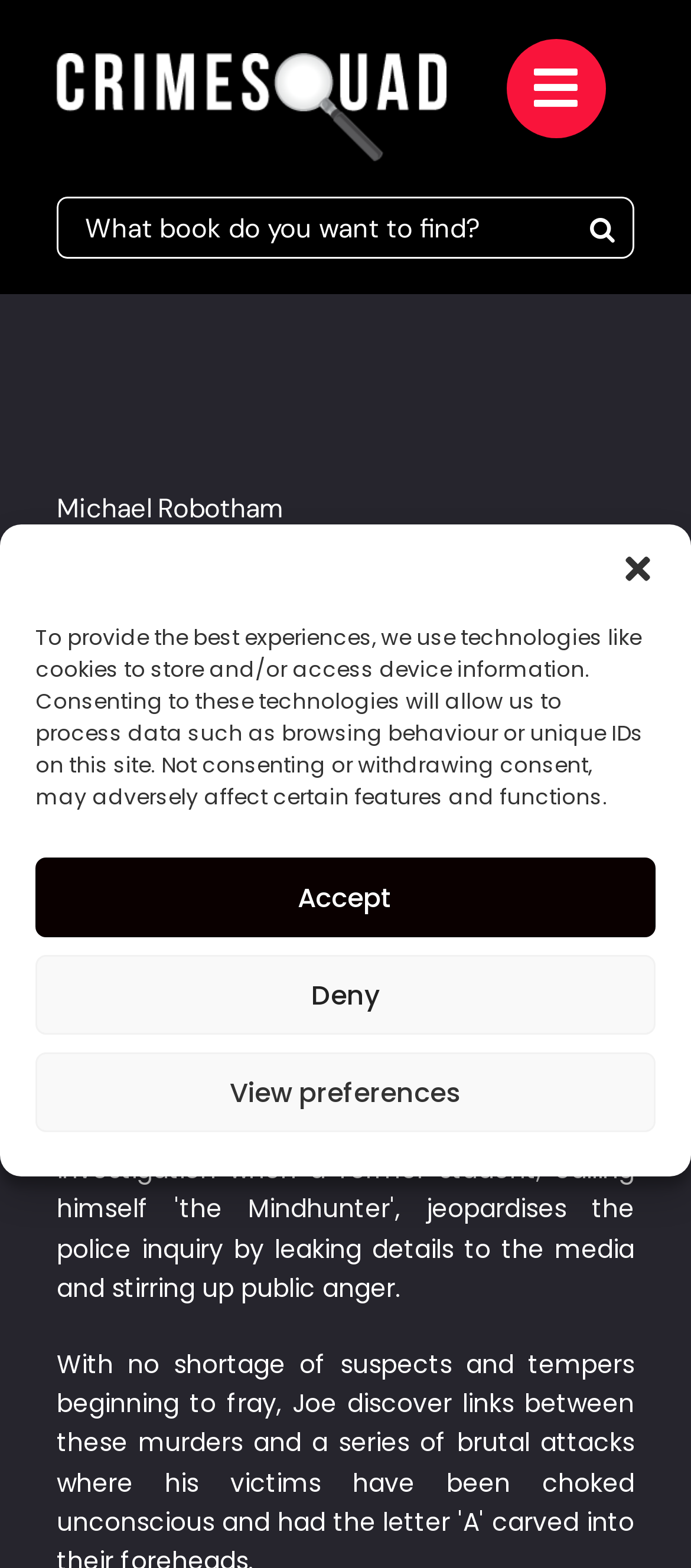From the details in the image, provide a thorough response to the question: What is the function of the button with the magnifying glass icon?

I determined the answer by examining the button element with the magnifying glass icon, which is a common symbol for search functionality, and its proximity to the search box element.